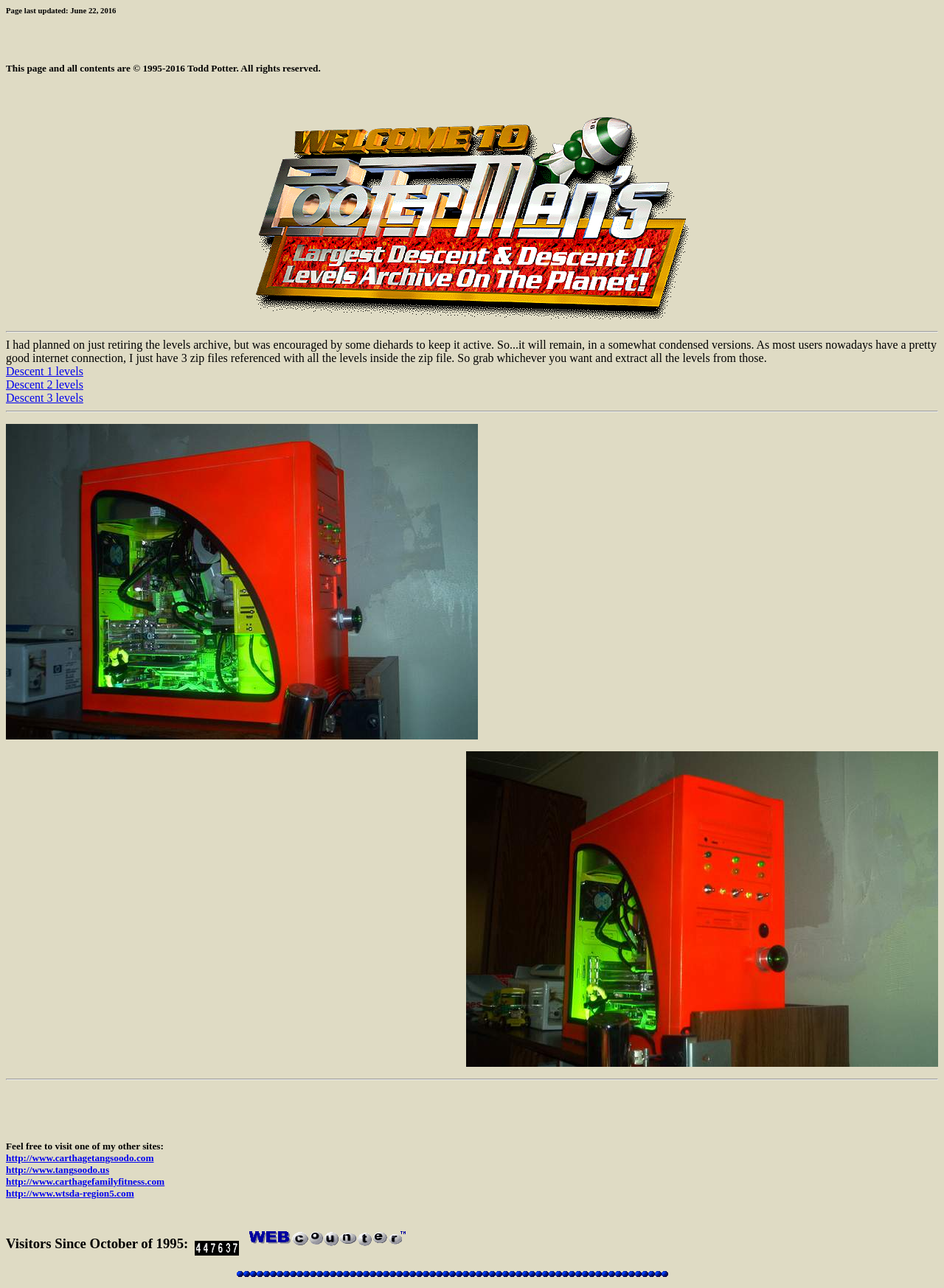Answer the question briefly using a single word or phrase: 
What is the last updated date of the webpage?

June 22, 2016